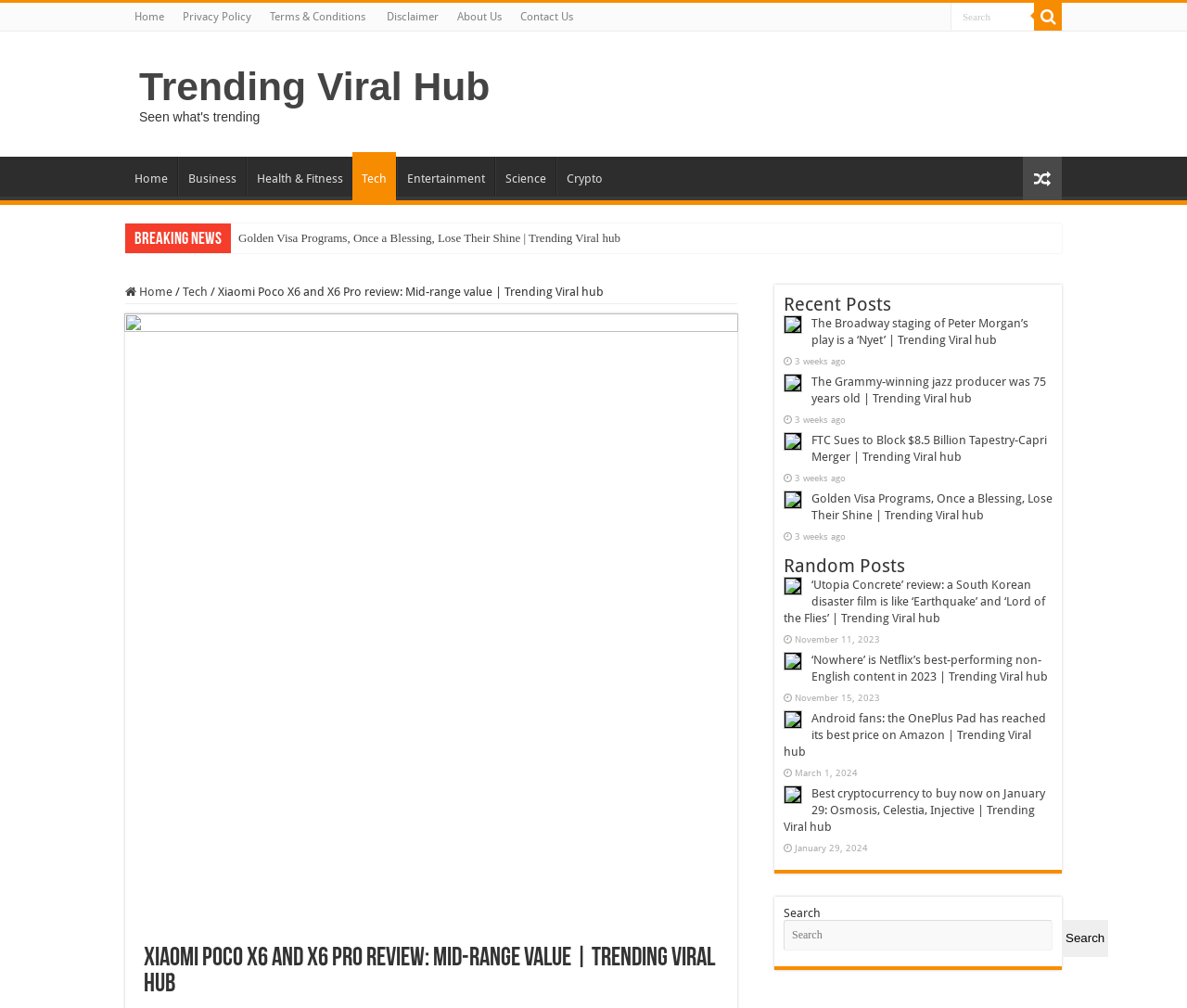Please identify the bounding box coordinates of the element I need to click to follow this instruction: "Check Recent Posts".

[0.66, 0.292, 0.887, 0.313]